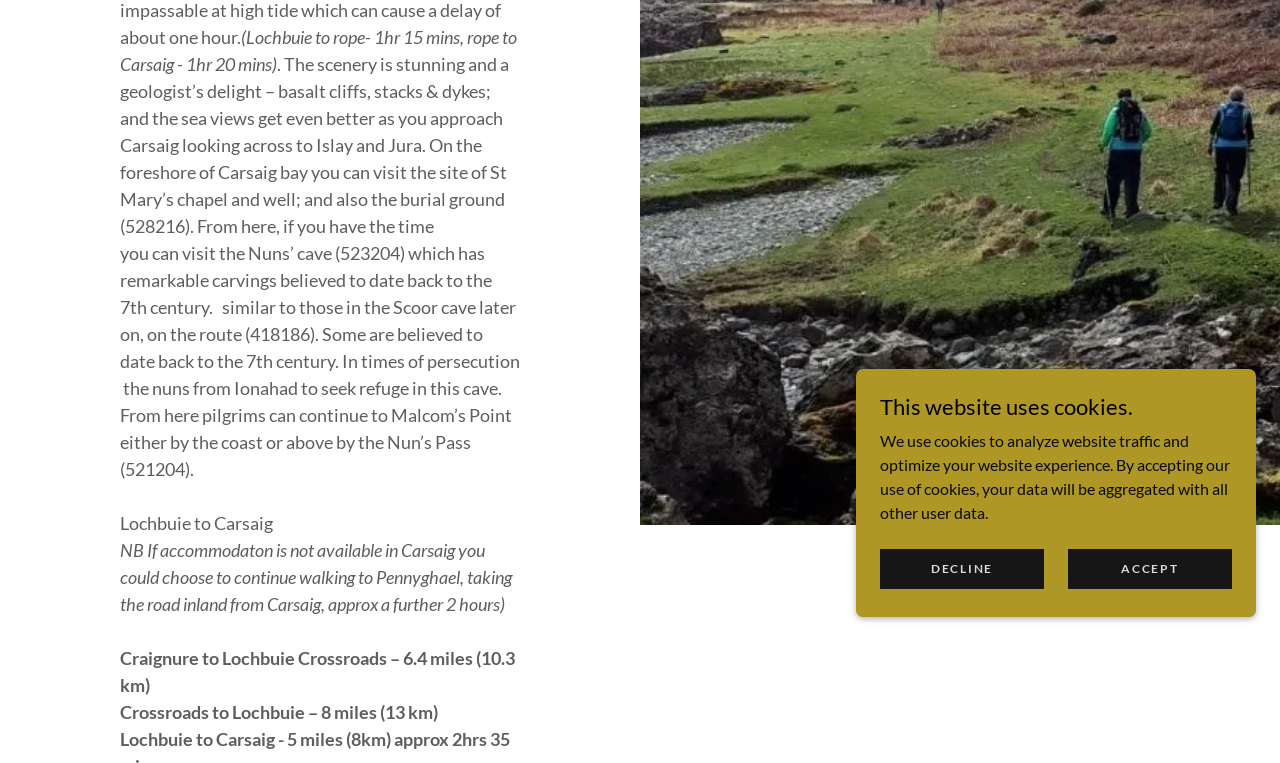Determine the bounding box for the UI element described here: "Accept".

[0.834, 0.718, 0.962, 0.771]